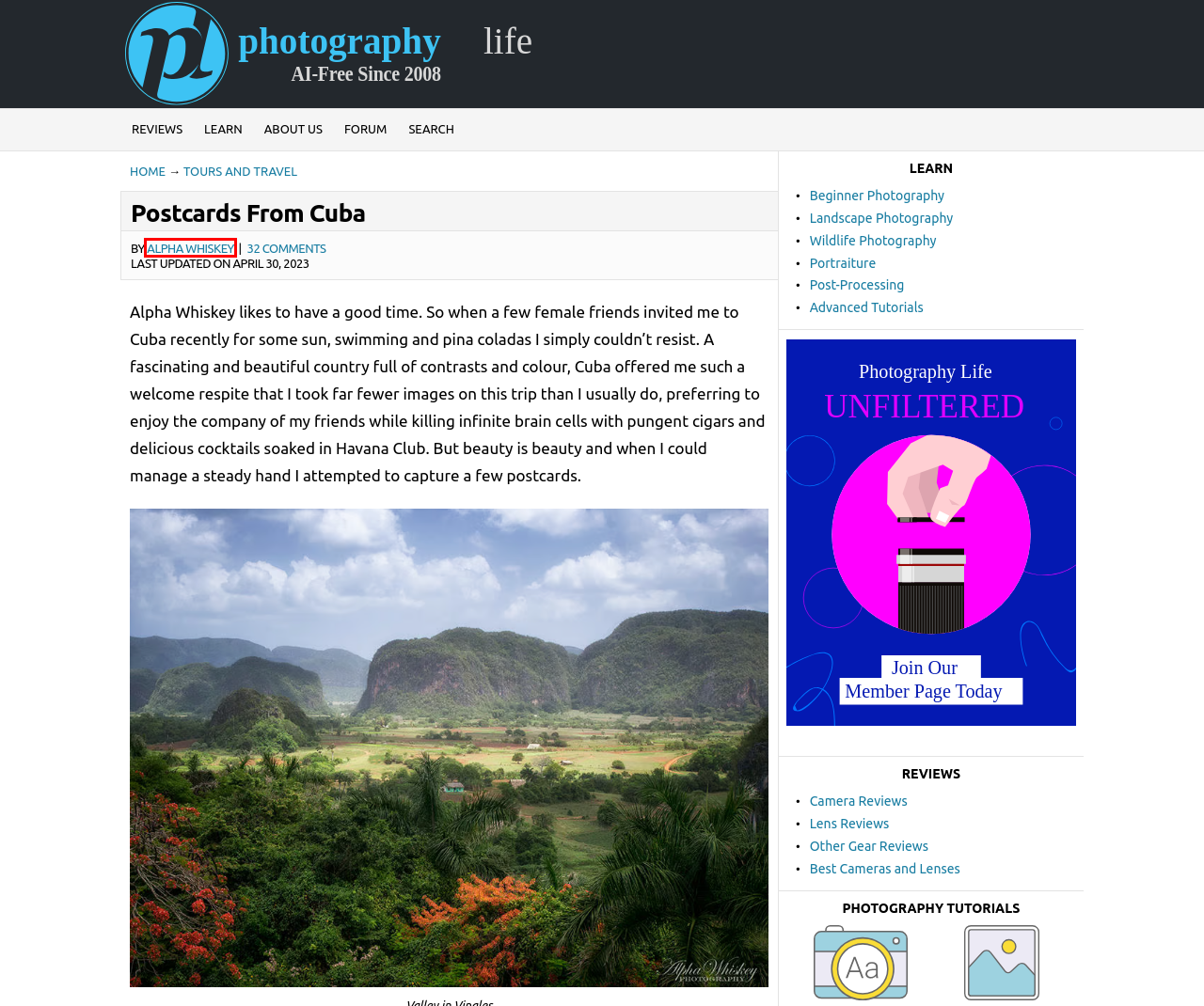You are presented with a screenshot of a webpage containing a red bounding box around a particular UI element. Select the best webpage description that matches the new webpage after clicking the element within the bounding box. Here are the candidates:
A. Other Gear Reviews - Photography Life
B. Photography Life
C. Advanced Photography Tutorials
D. Portrait Photography
E. Wildlife Photography Tips
F. Search - Photography Life
G. Photography Life Forum – Photography Life
H. Alpha Whiskey, Author at Photography Life

H